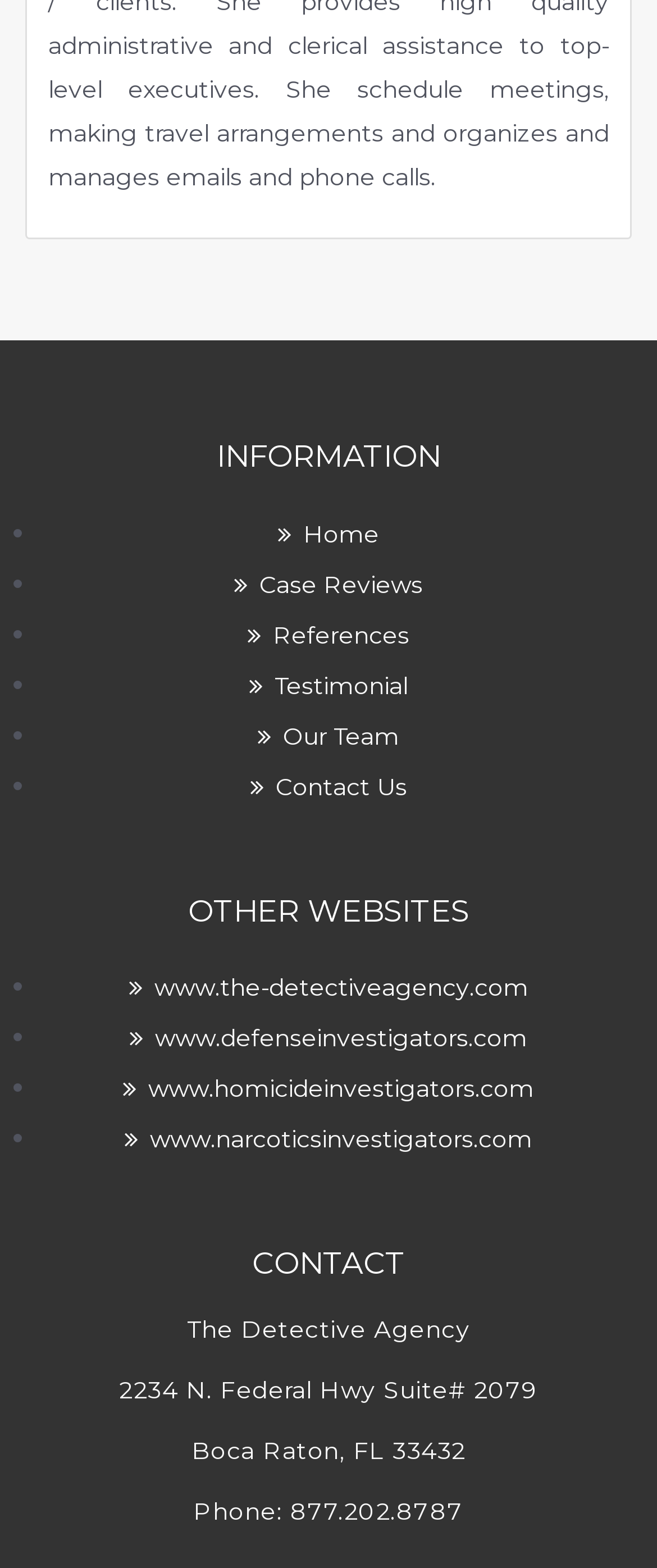Determine the bounding box coordinates of the section I need to click to execute the following instruction: "view case reviews". Provide the coordinates as four float numbers between 0 and 1, i.e., [left, top, right, bottom].

[0.356, 0.356, 0.644, 0.388]